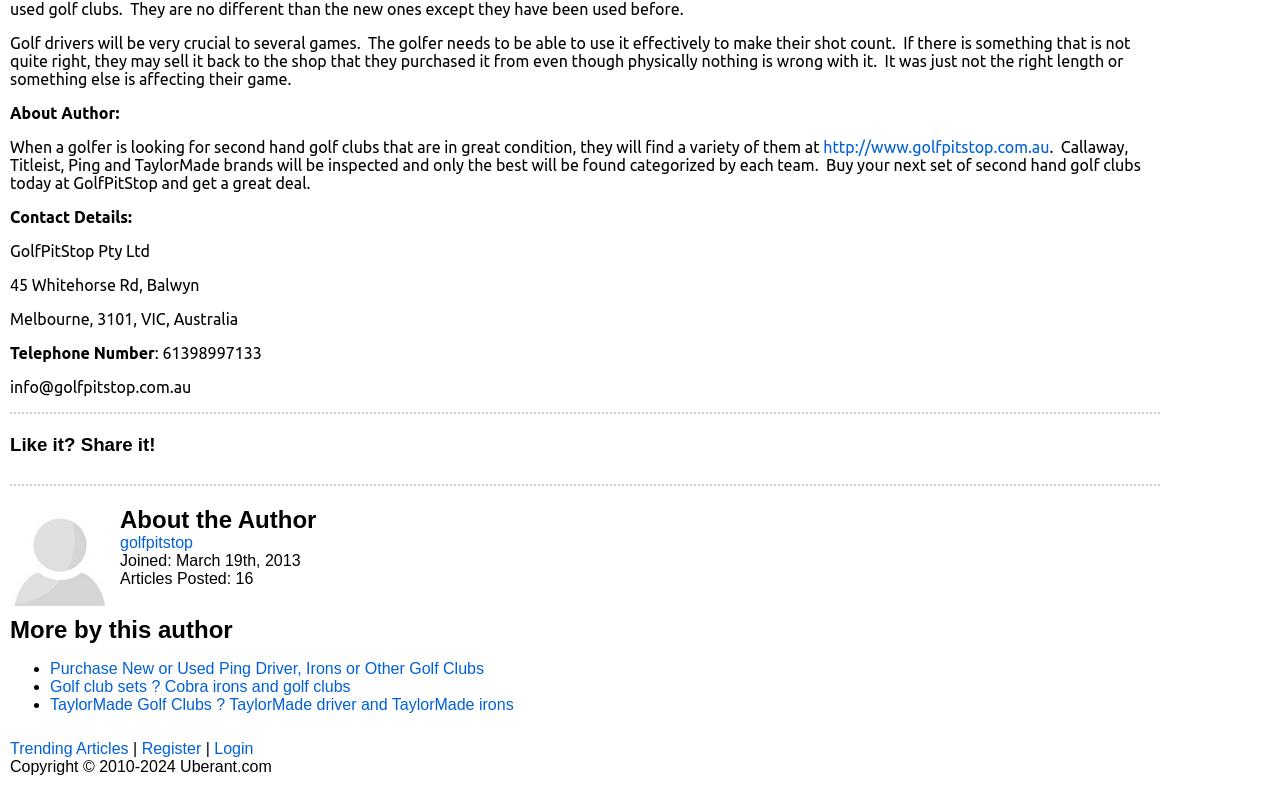Please find the bounding box for the UI element described by: "Trending Articles".

[0.008, 0.939, 0.1, 0.961]